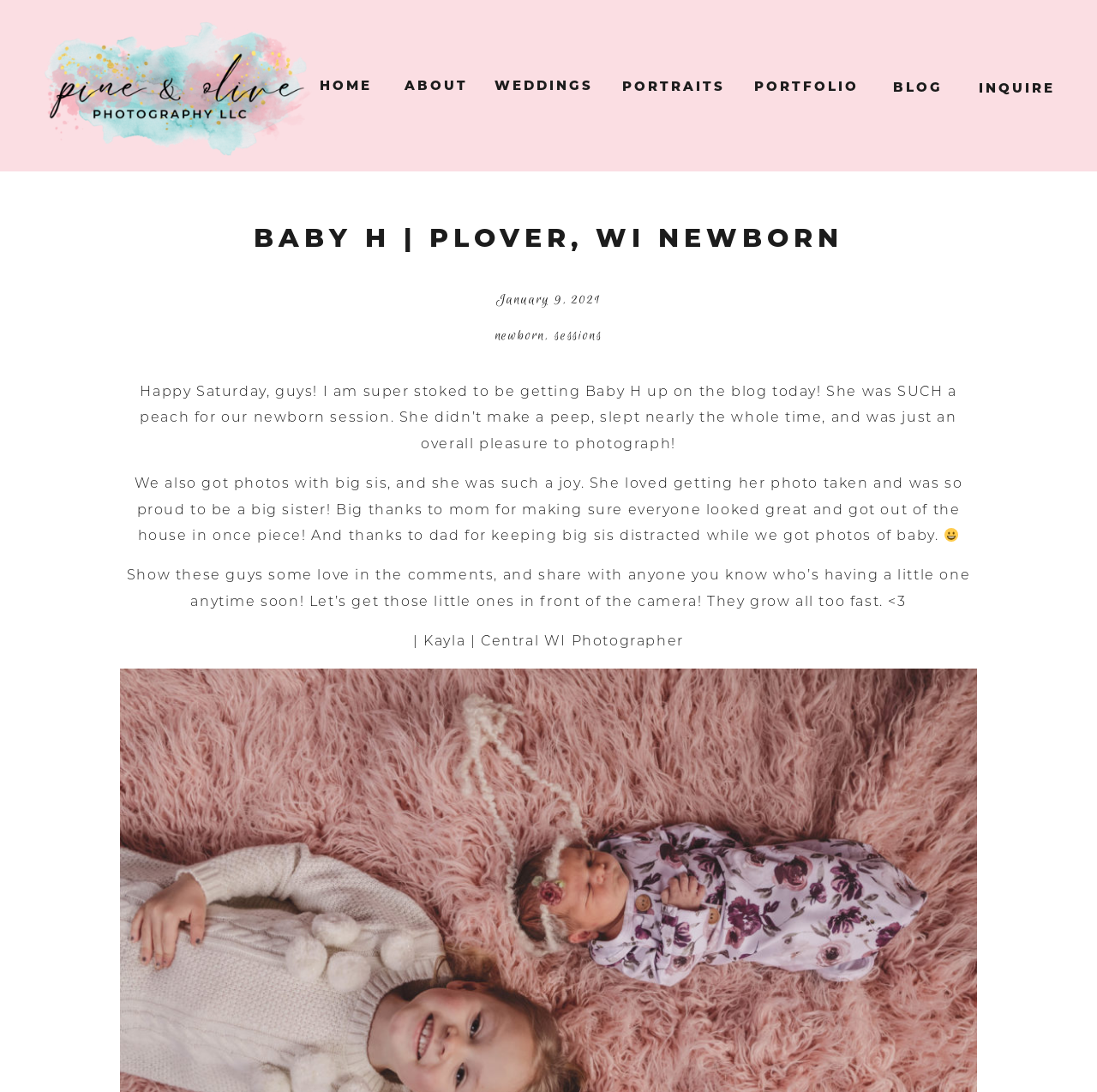Can you identify the bounding box coordinates of the clickable region needed to carry out this instruction: 'Click on INQUIRE'? The coordinates should be four float numbers within the range of 0 to 1, stated as [left, top, right, bottom].

[0.892, 0.073, 0.962, 0.088]